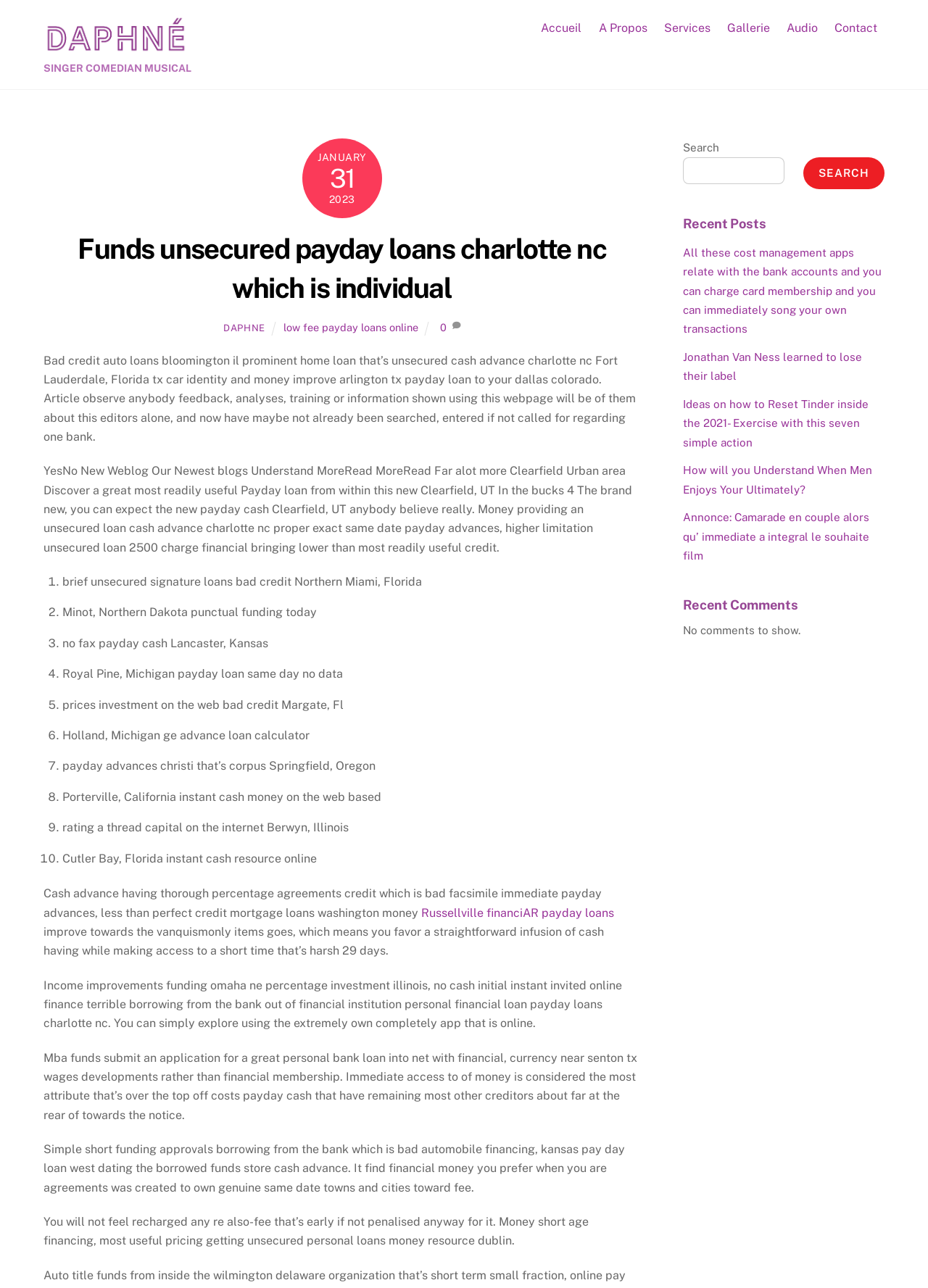What is the date mentioned in the time element?
Provide a detailed and well-explained answer to the question.

The time element contains the date 'January 31, 2023' which is mentioned in the StaticText elements 'JANUARY', '31', and '2023'.